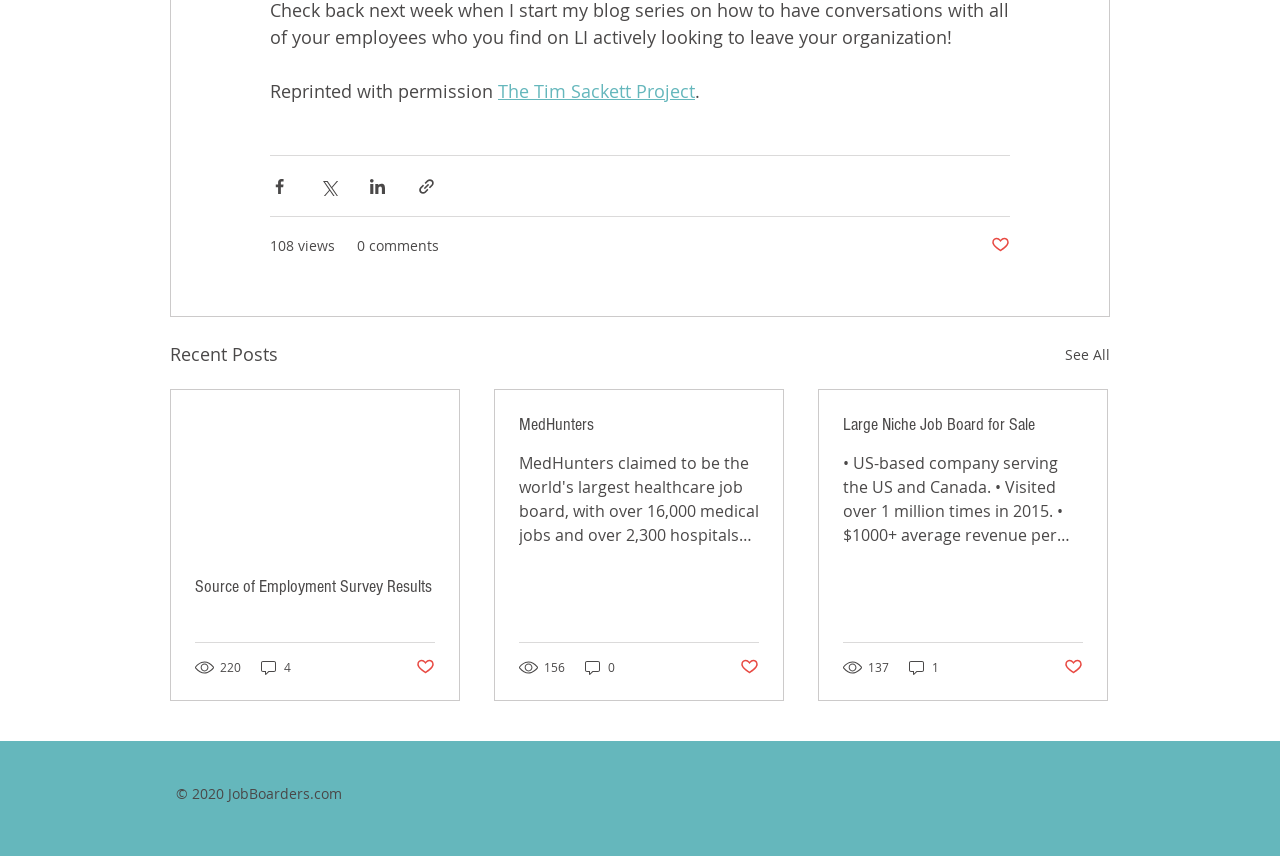Locate the bounding box coordinates of the element that should be clicked to fulfill the instruction: "View the article about Large Niche Job Board for Sale".

[0.659, 0.484, 0.846, 0.508]